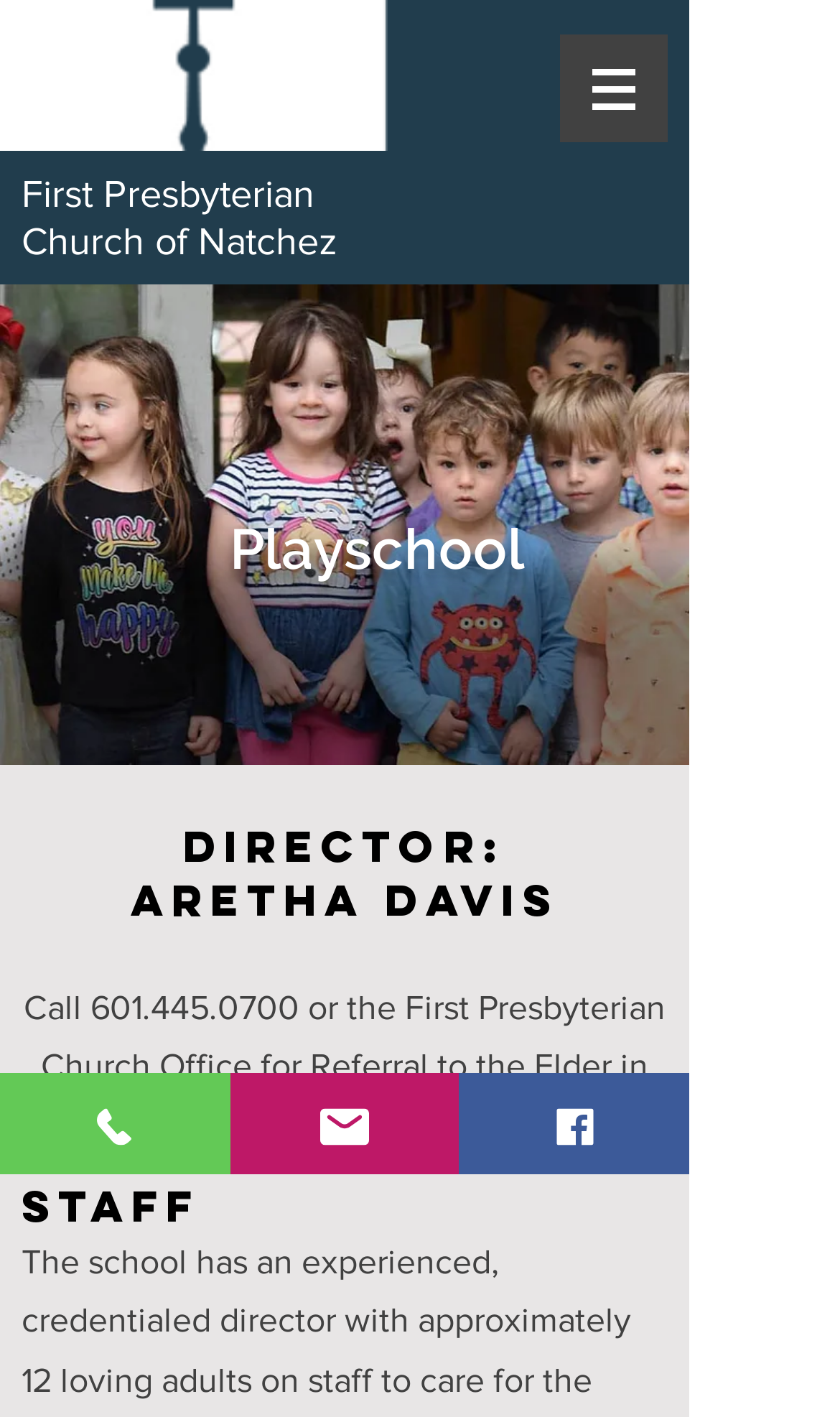Examine the screenshot and answer the question in as much detail as possible: What is the name of the ministry mentioned on the webpage?

I determined the answer by looking at the text element that says 'Referral to the Elder in Charge of the Playschool Ministry', which suggests that the ministry mentioned on the webpage is the Playschool Ministry.